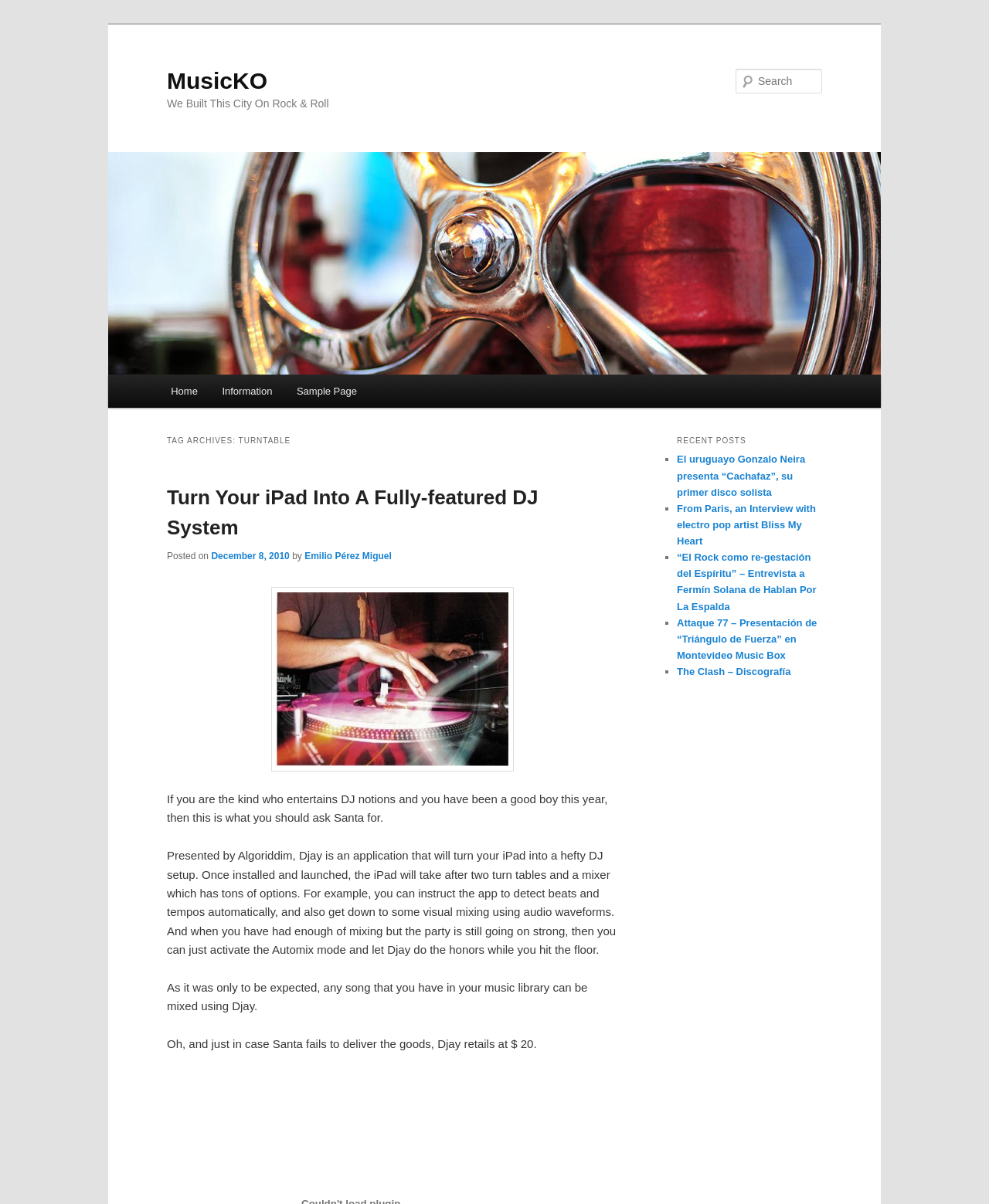What is the price of the Djay application?
From the screenshot, provide a brief answer in one word or phrase.

$20